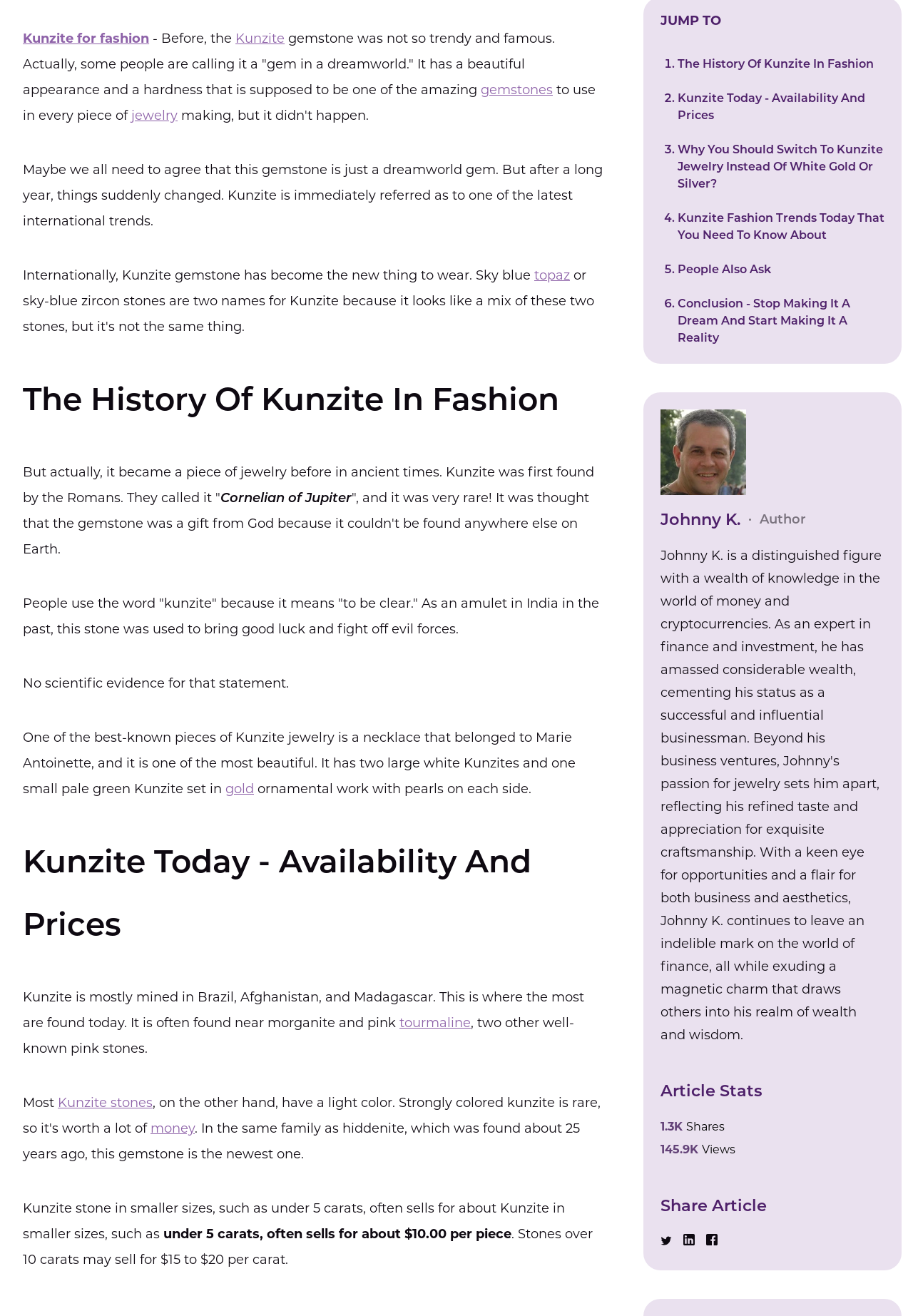Find the bounding box coordinates for the UI element whose description is: "Kunzite for fashion". The coordinates should be four float numbers between 0 and 1, in the format [left, top, right, bottom].

[0.025, 0.023, 0.163, 0.035]